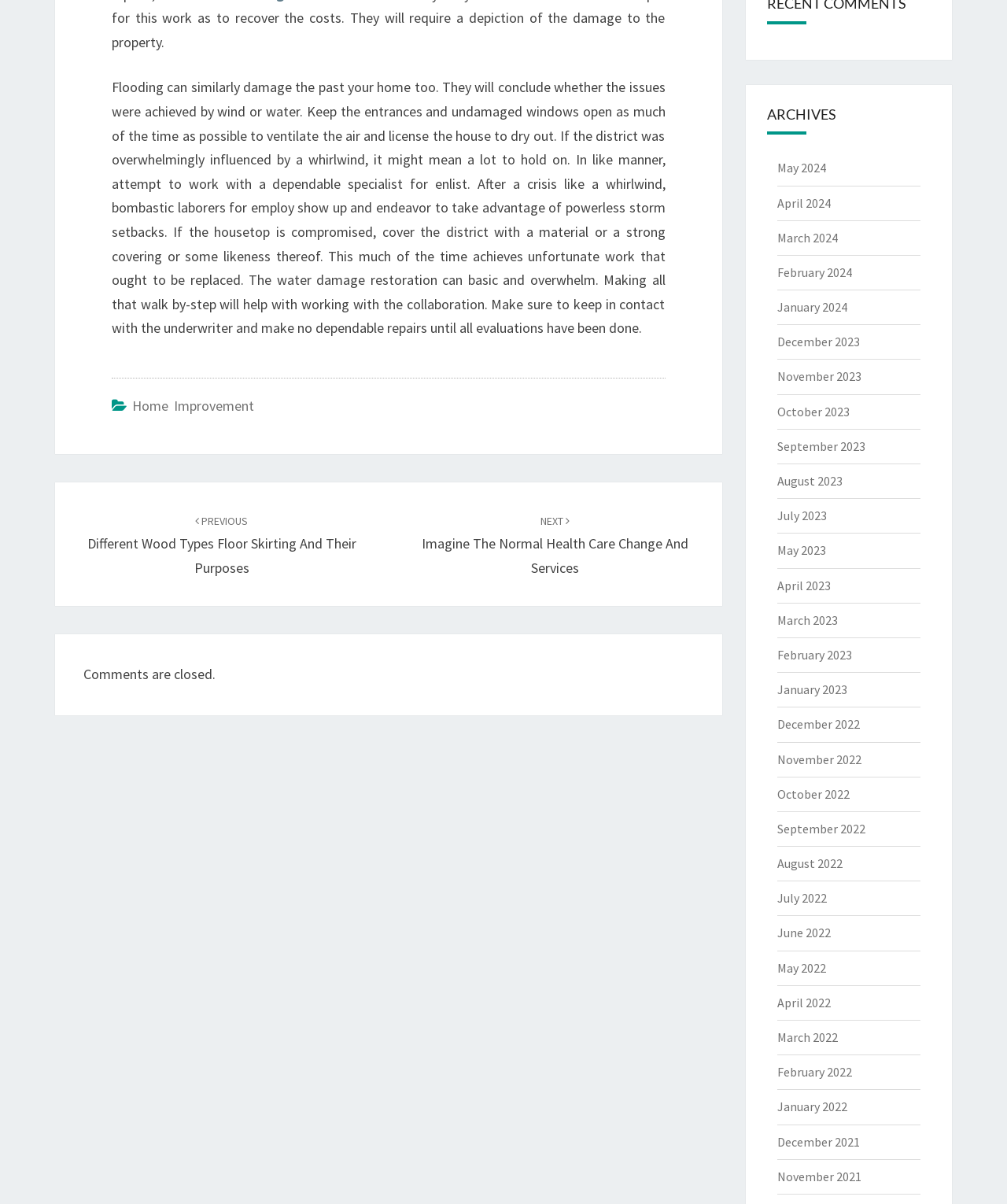What is the topic of the article?
Provide a one-word or short-phrase answer based on the image.

Flooding and water damage restoration